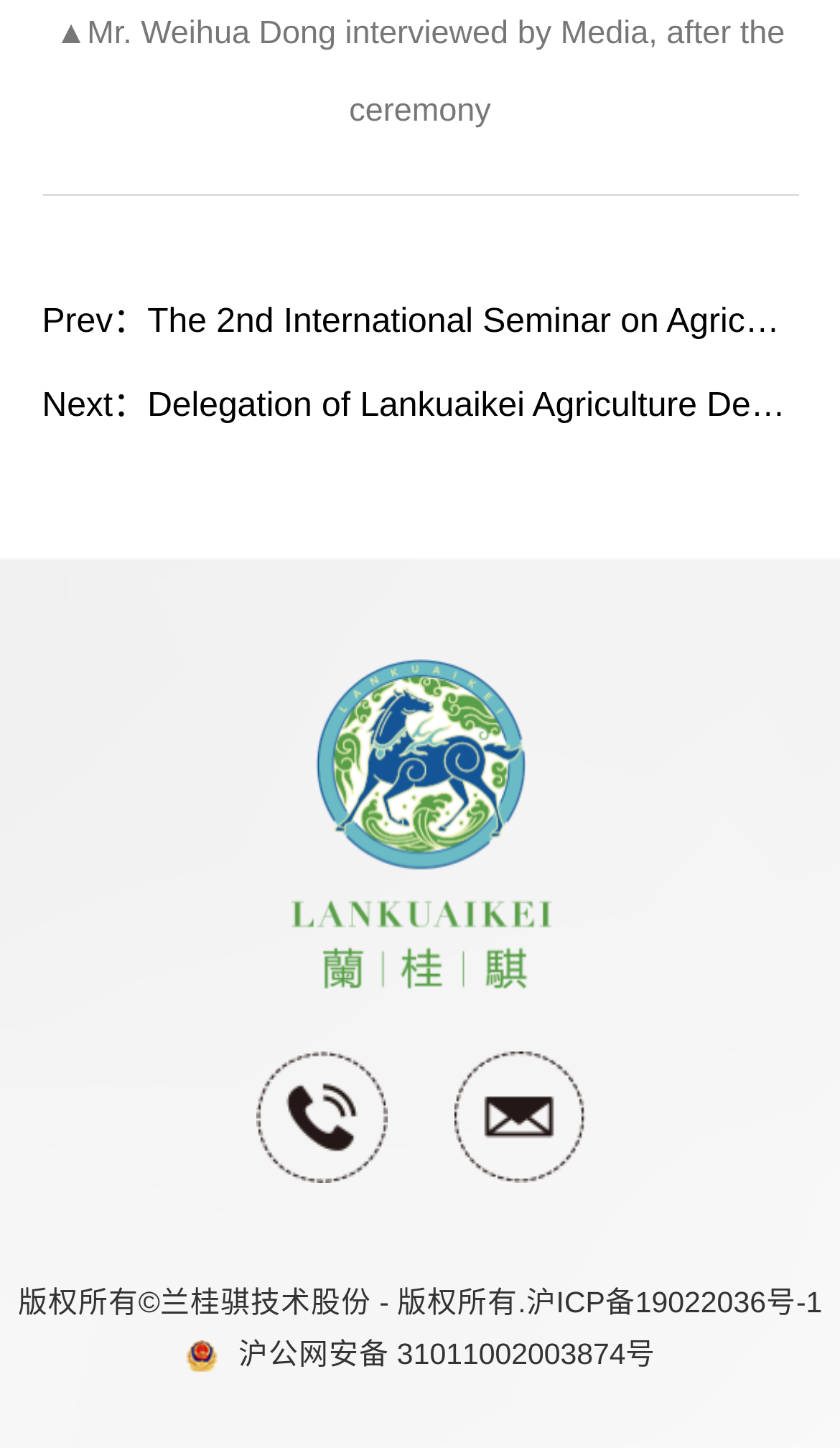Respond to the following query with just one word or a short phrase: 
What is the copyright information?

版权所有©兰桂骐技术股份